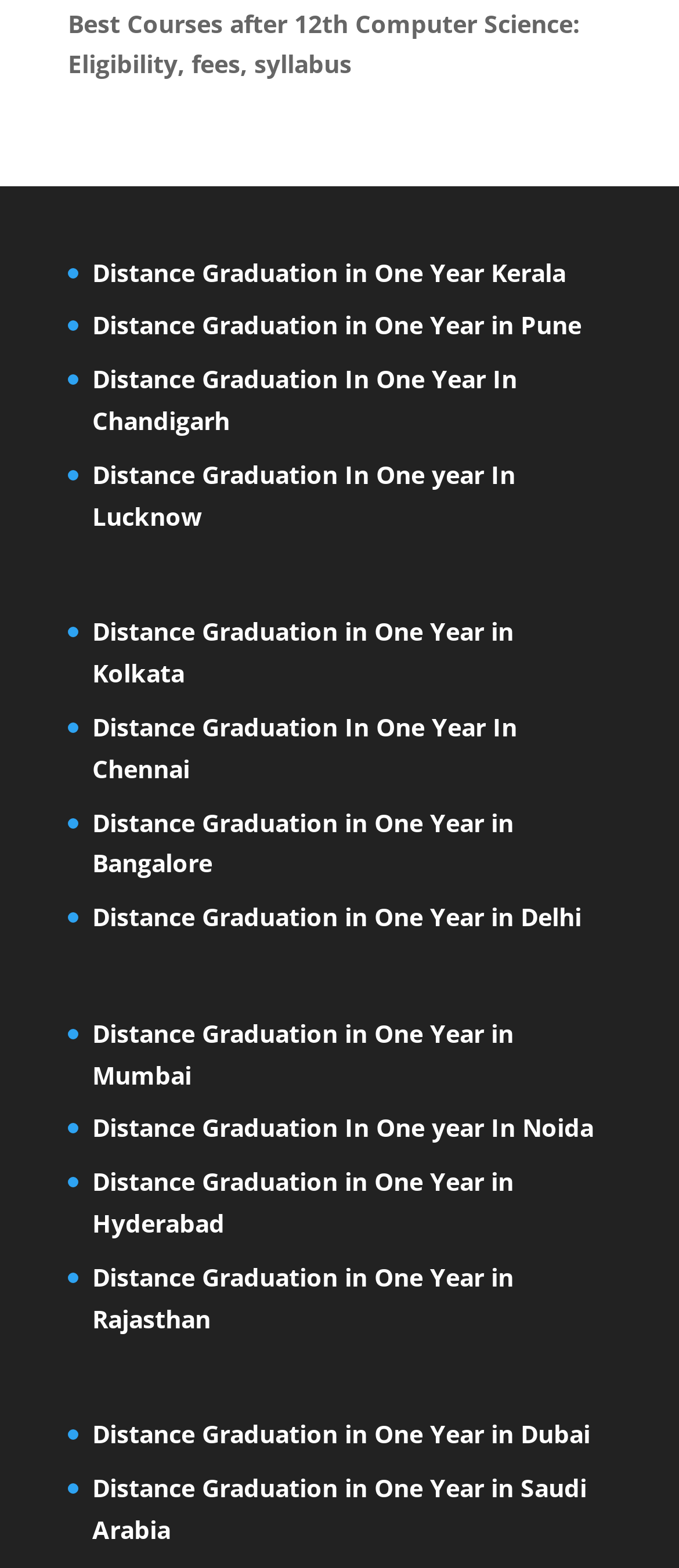Please locate the bounding box coordinates of the region I need to click to follow this instruction: "Click on the link to learn about Best Courses after 12th Computer Science".

[0.1, 0.004, 0.854, 0.052]